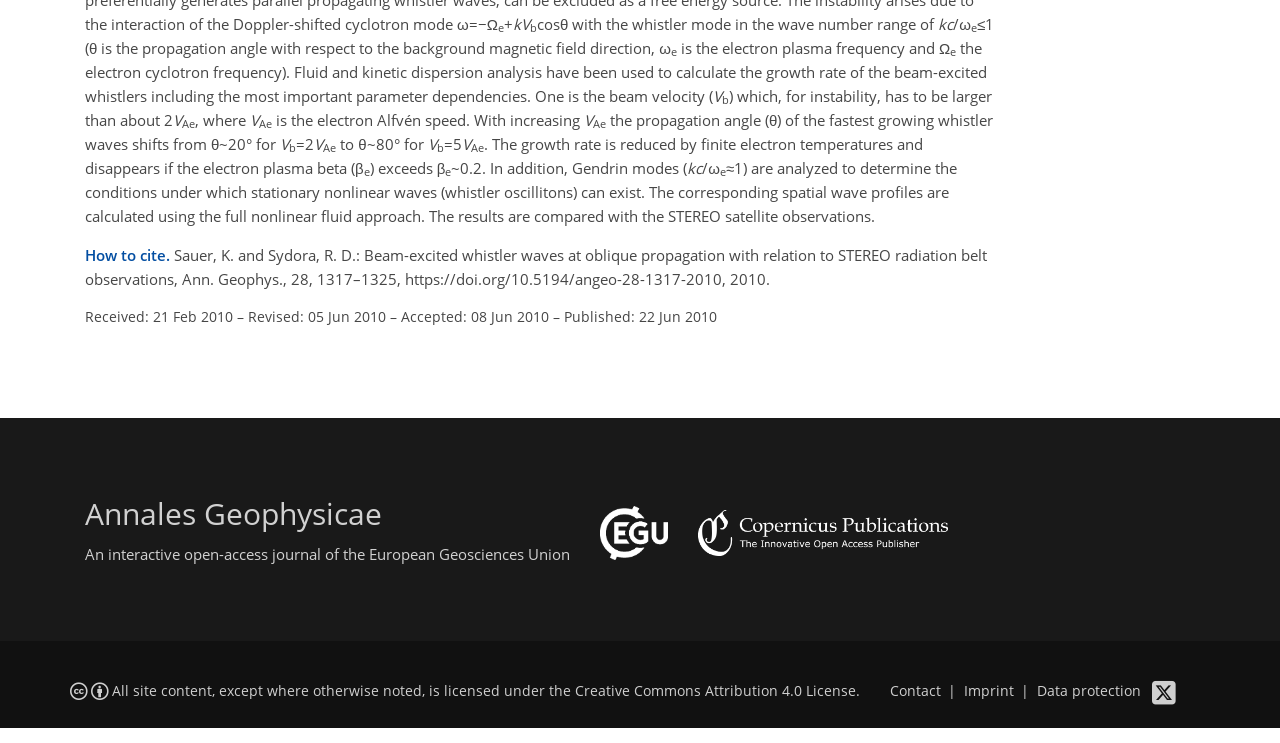Locate the bounding box of the UI element defined by this description: "About". The coordinates should be given as four float numbers between 0 and 1, formatted as [left, top, right, bottom].

None